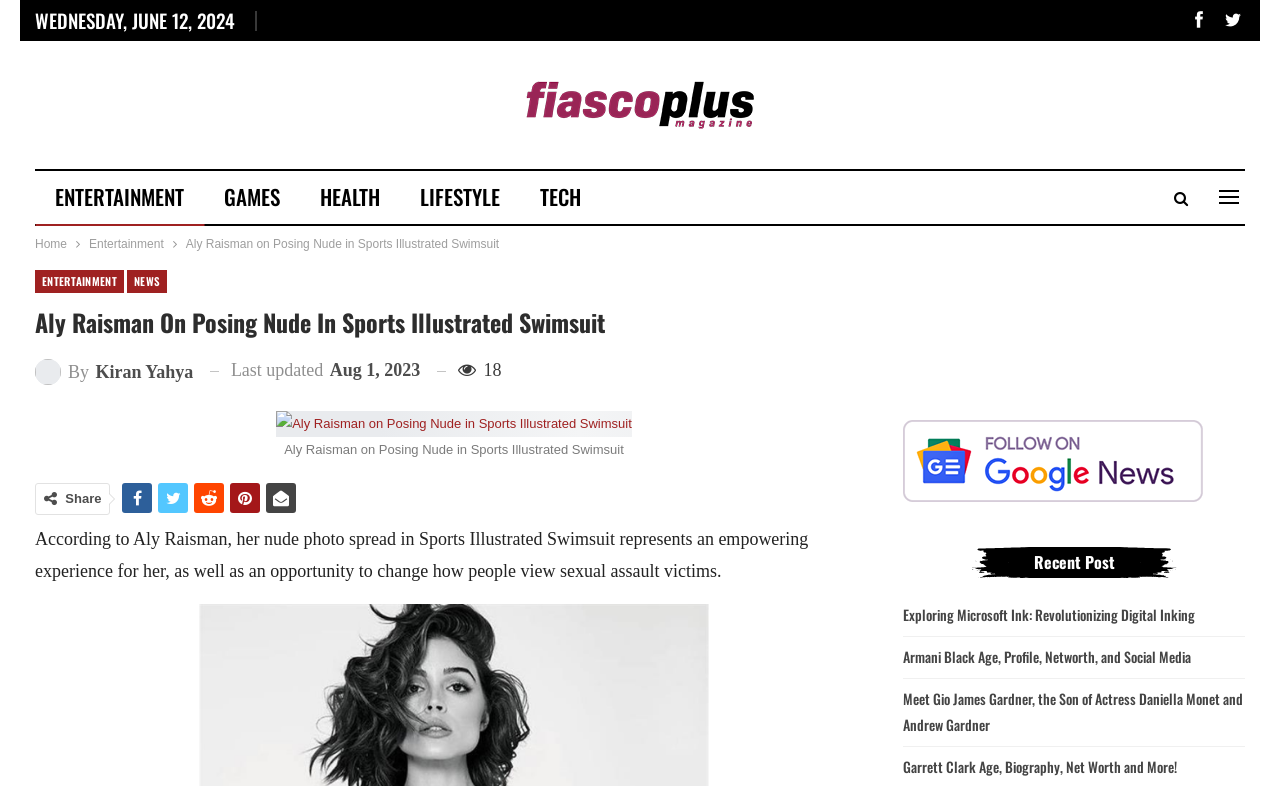Determine the bounding box coordinates of the clickable element to achieve the following action: 'Share the article on social media'. Provide the coordinates as four float values between 0 and 1, formatted as [left, top, right, bottom].

[0.051, 0.625, 0.079, 0.644]